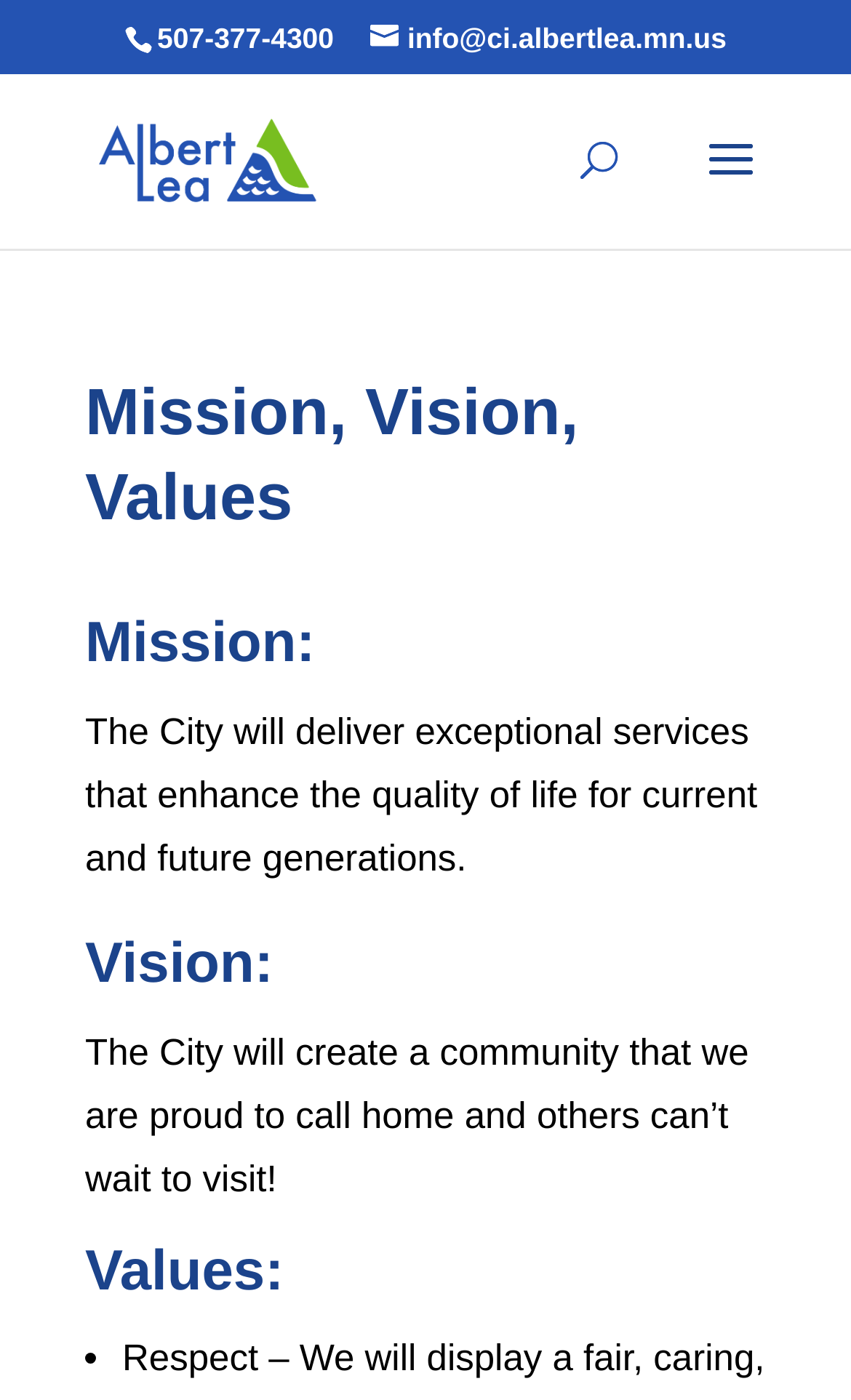Please determine the main heading text of this webpage.

Mission, Vision, Values